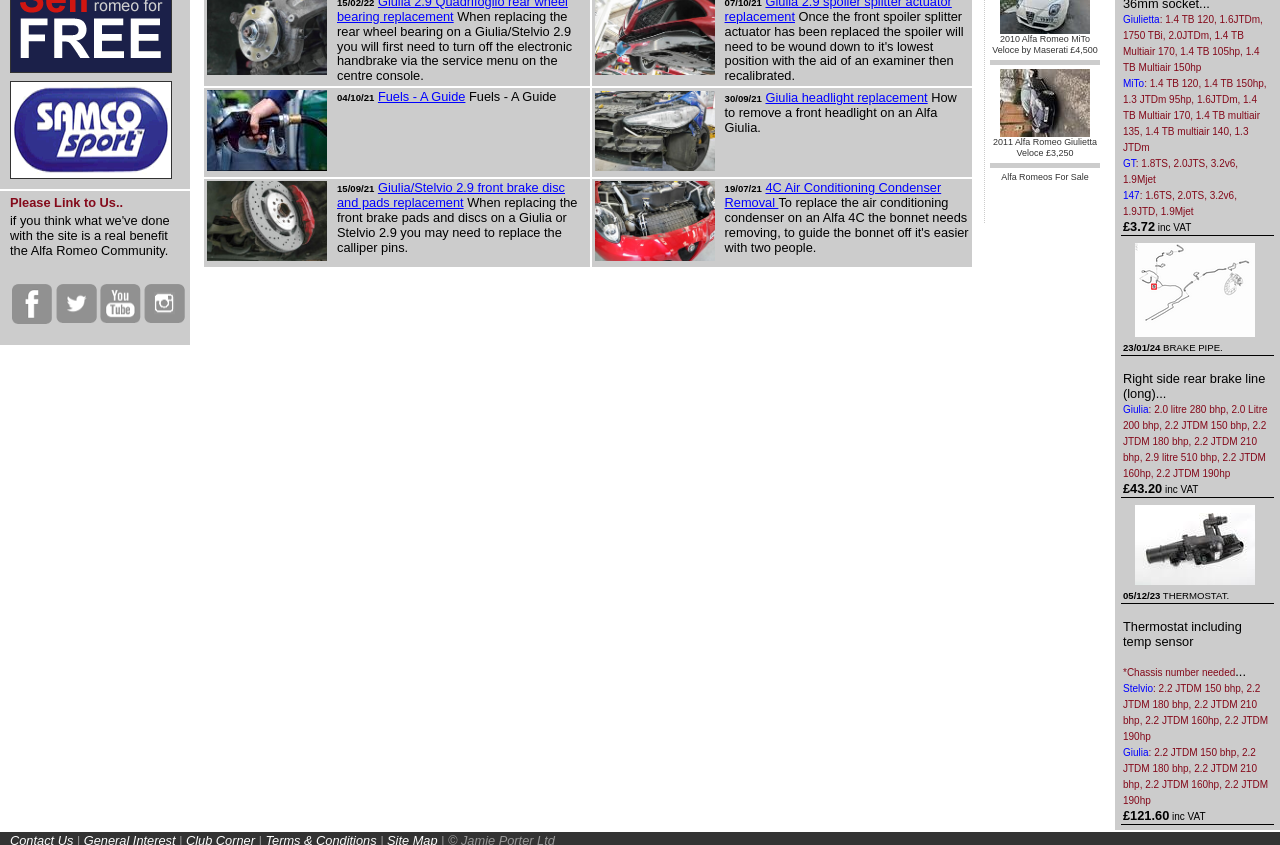Locate the bounding box of the UI element based on this description: "Fuels - A Guide". Provide four float numbers between 0 and 1 as [left, top, right, bottom].

[0.295, 0.106, 0.364, 0.123]